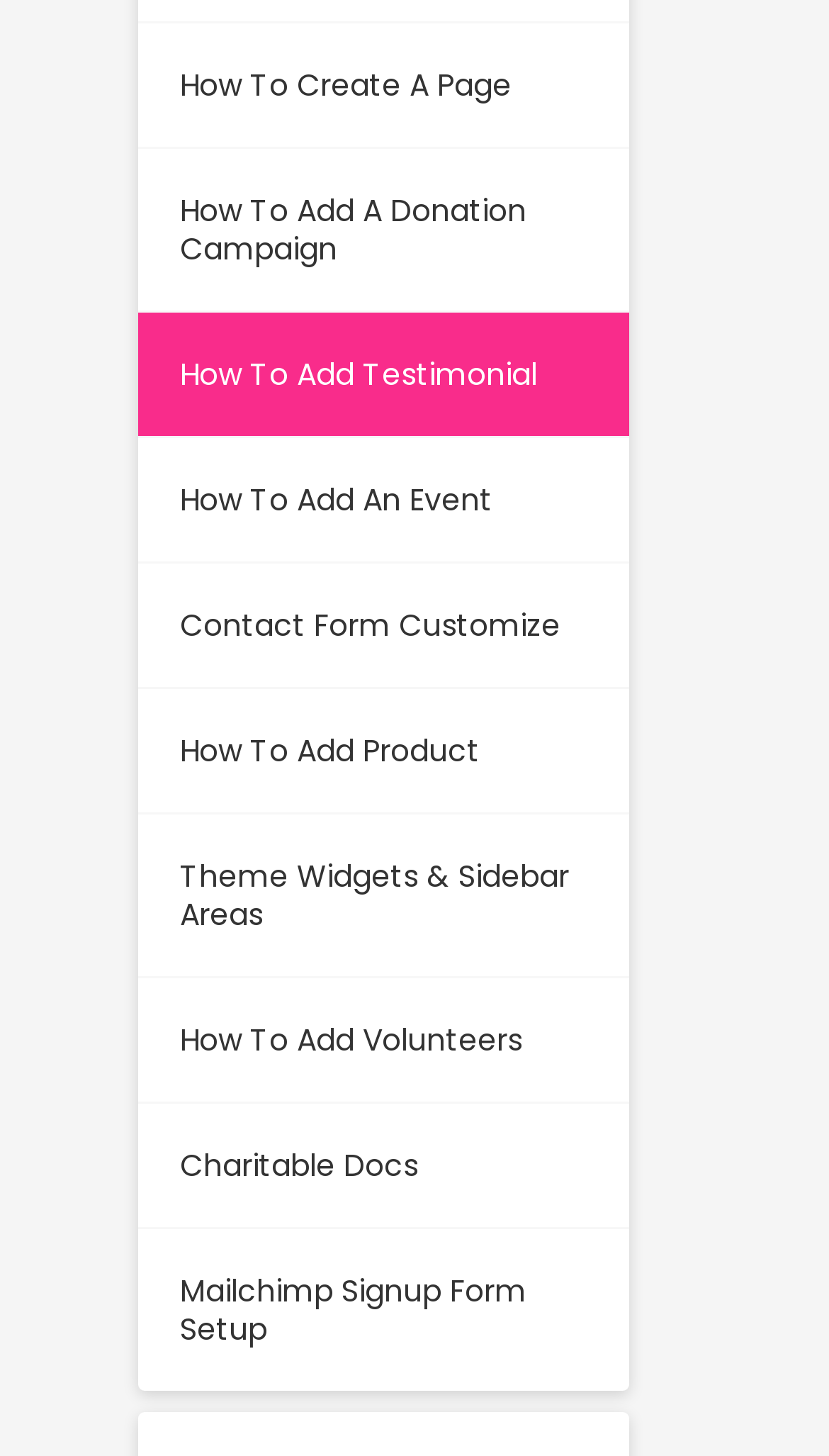Please determine the bounding box coordinates of the section I need to click to accomplish this instruction: "read charitable documentation".

[0.165, 0.758, 0.758, 0.844]